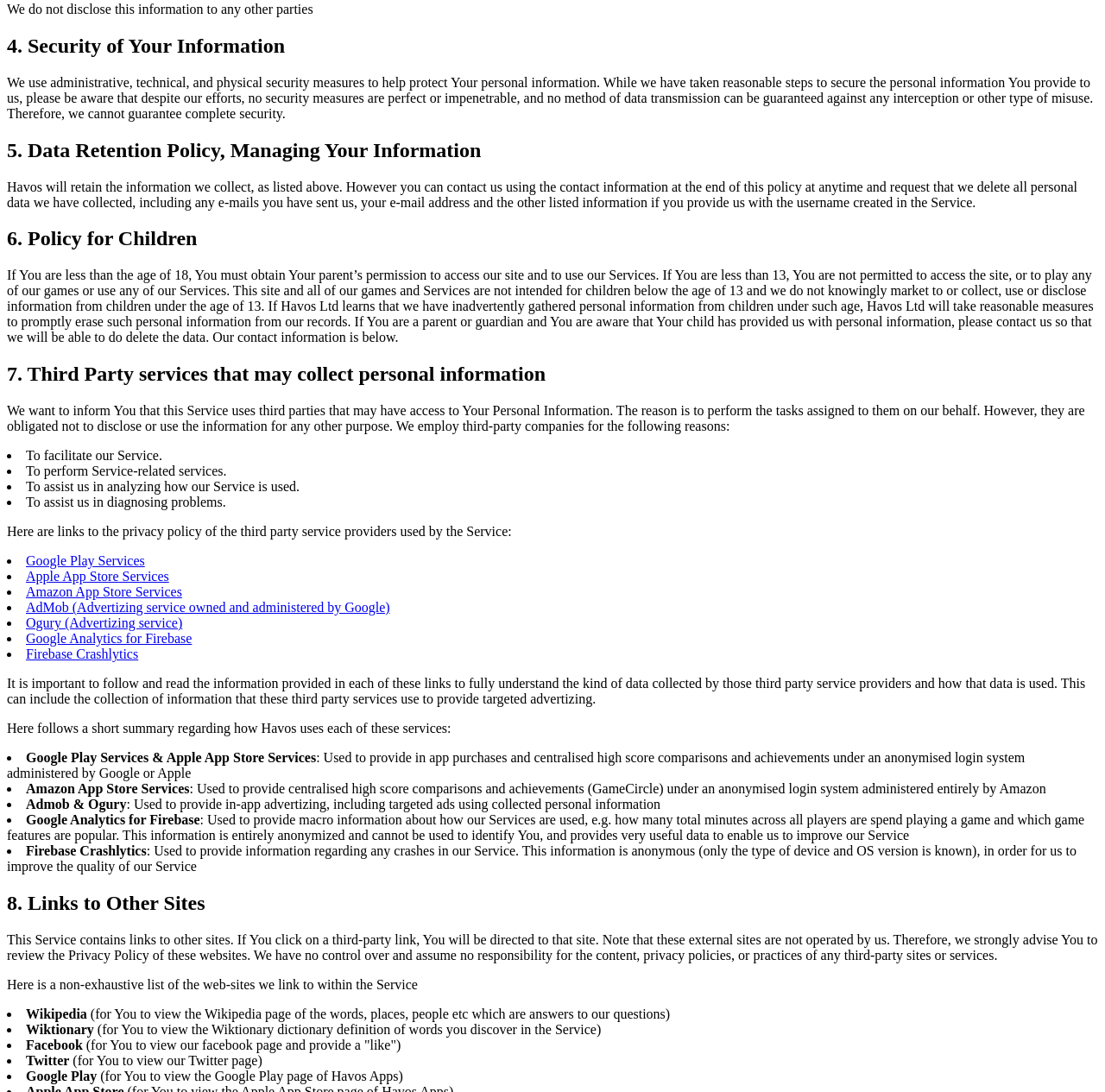Determine the bounding box for the described UI element: "Google Play Services".

[0.023, 0.507, 0.131, 0.52]